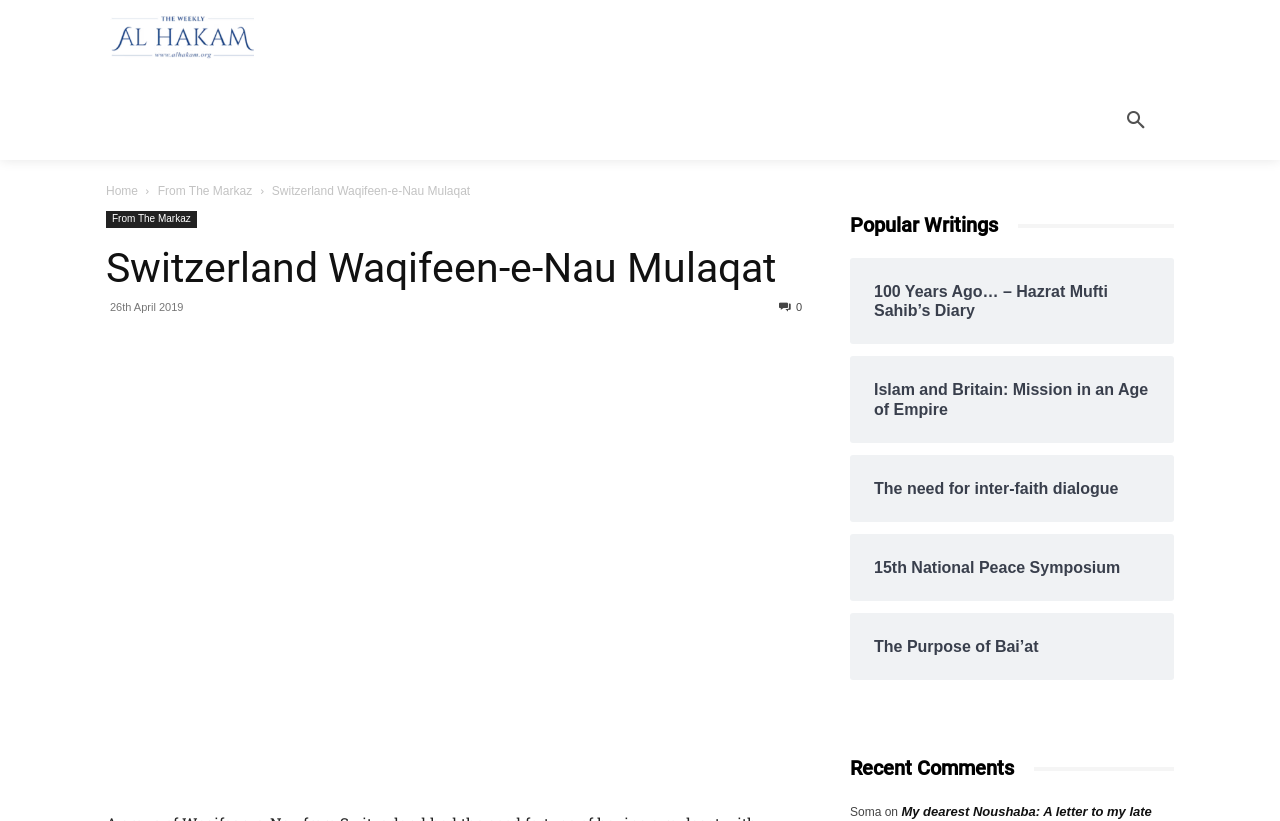How many social media links are there?
Respond with a short answer, either a single word or a phrase, based on the image.

4